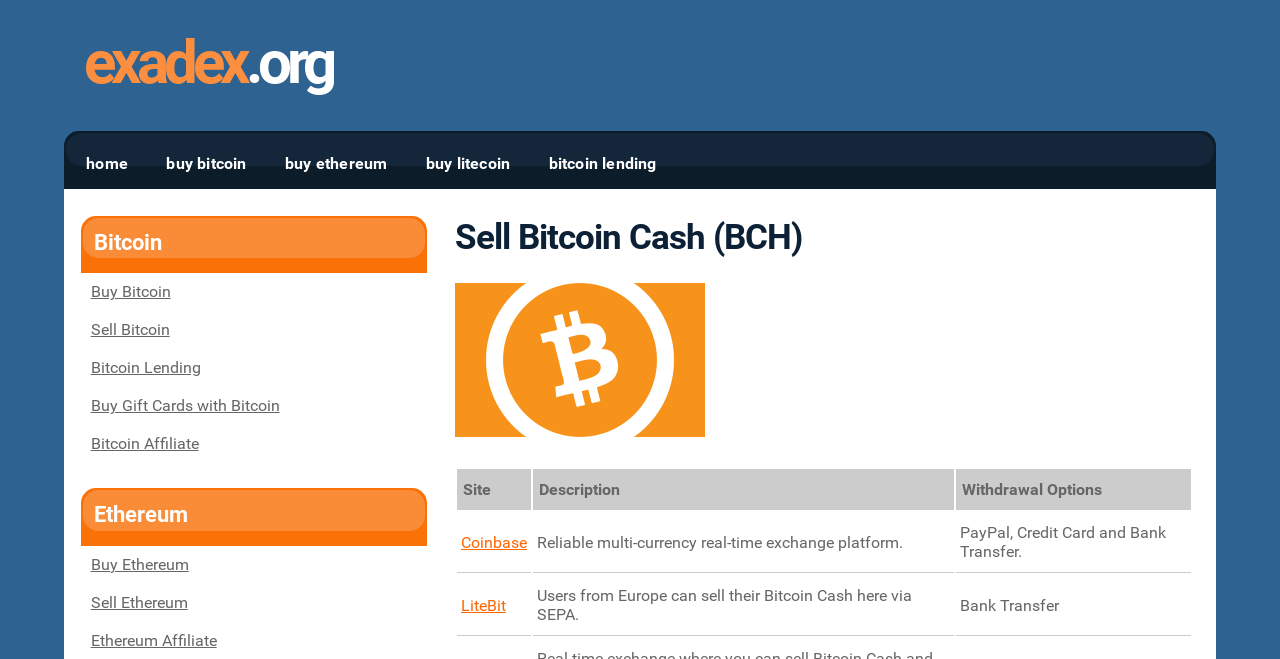Identify the primary heading of the webpage and provide its text.

Sell Bitcoin Cash (BCH)